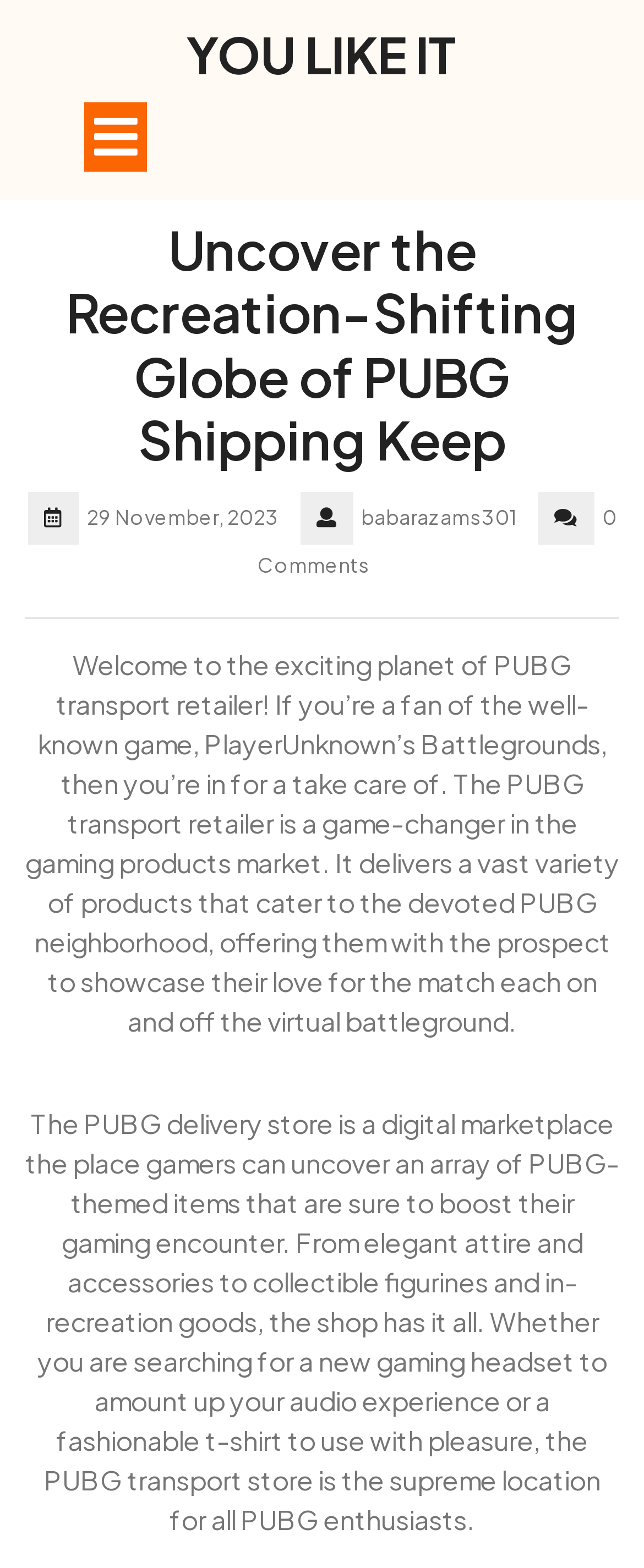Respond to the question with just a single word or phrase: 
What is the number of comments on the article?

0 Comments